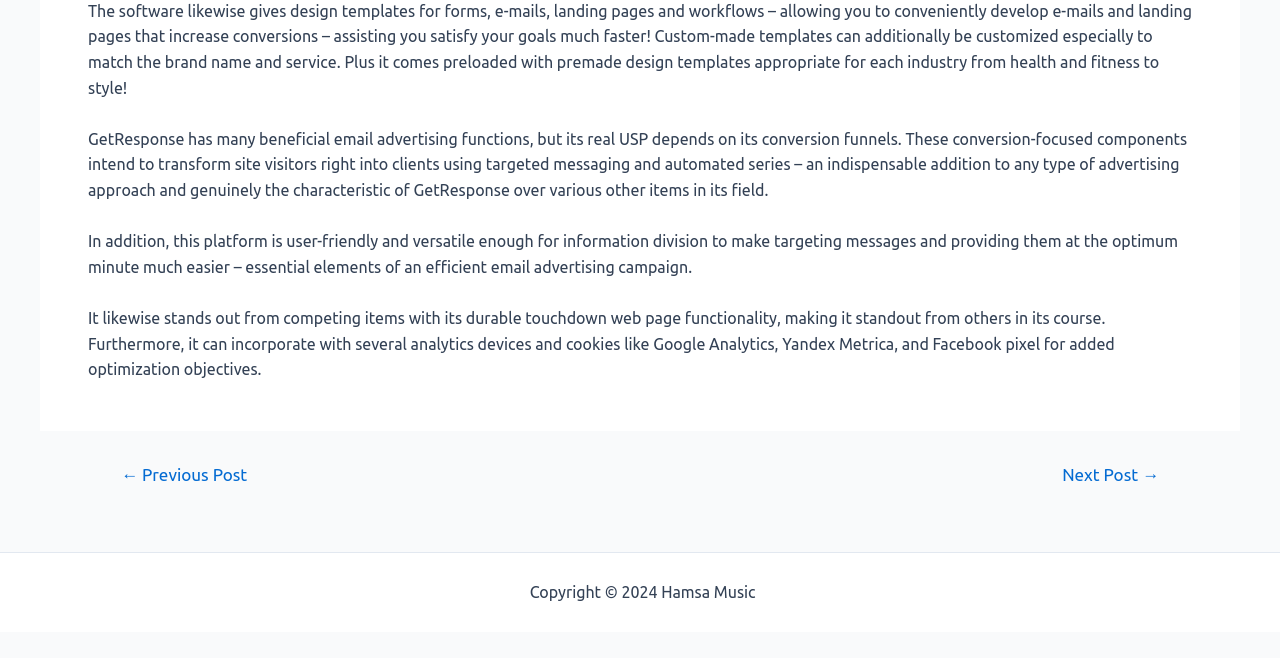Please respond in a single word or phrase: 
How many analytics tools can GetResponse integrate with?

At least 3